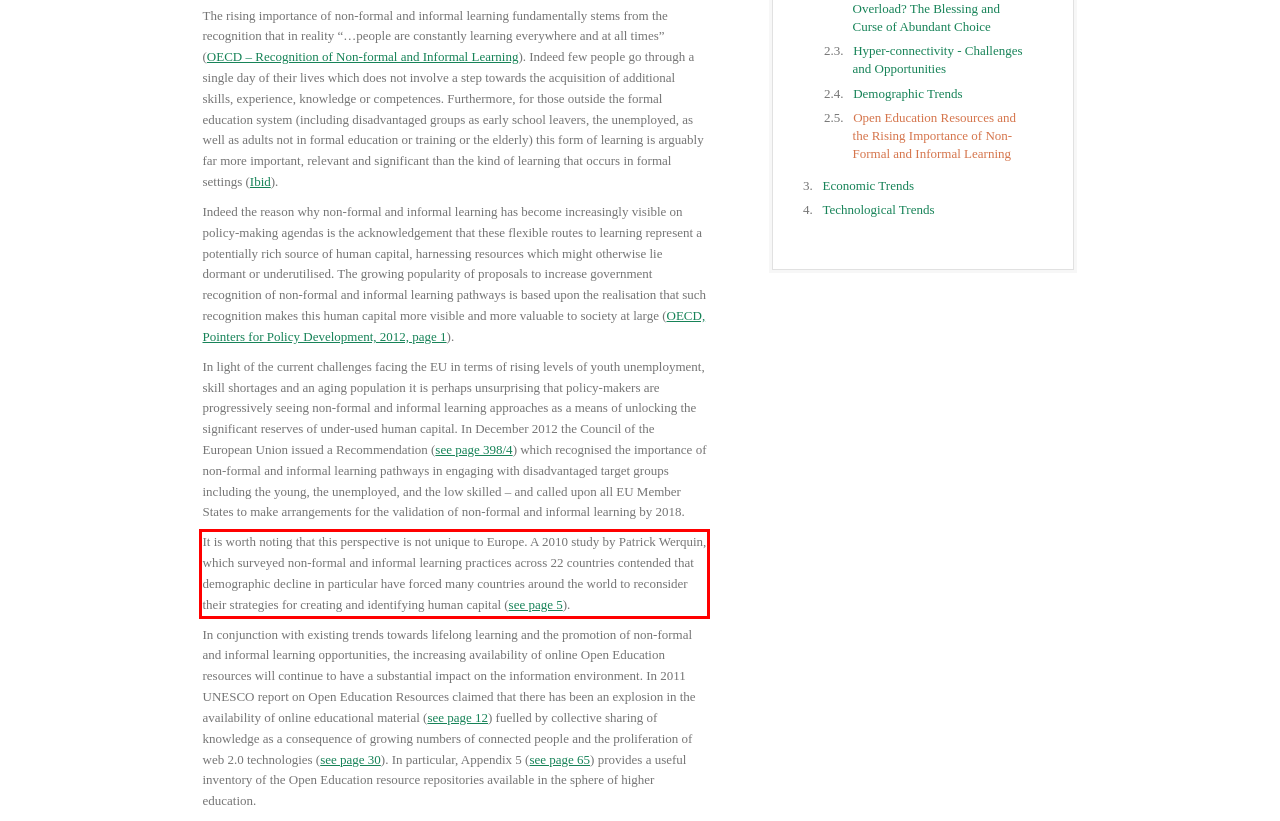Given a screenshot of a webpage with a red bounding box, extract the text content from the UI element inside the red bounding box.

It is worth noting that this perspective is not unique to Europe. A 2010 study by Patrick Werquin, which surveyed non-formal and informal learning practices across 22 countries contended that demographic decline in particular have forced many countries around the world to reconsider their strategies for creating and identifying human capital (see page 5).